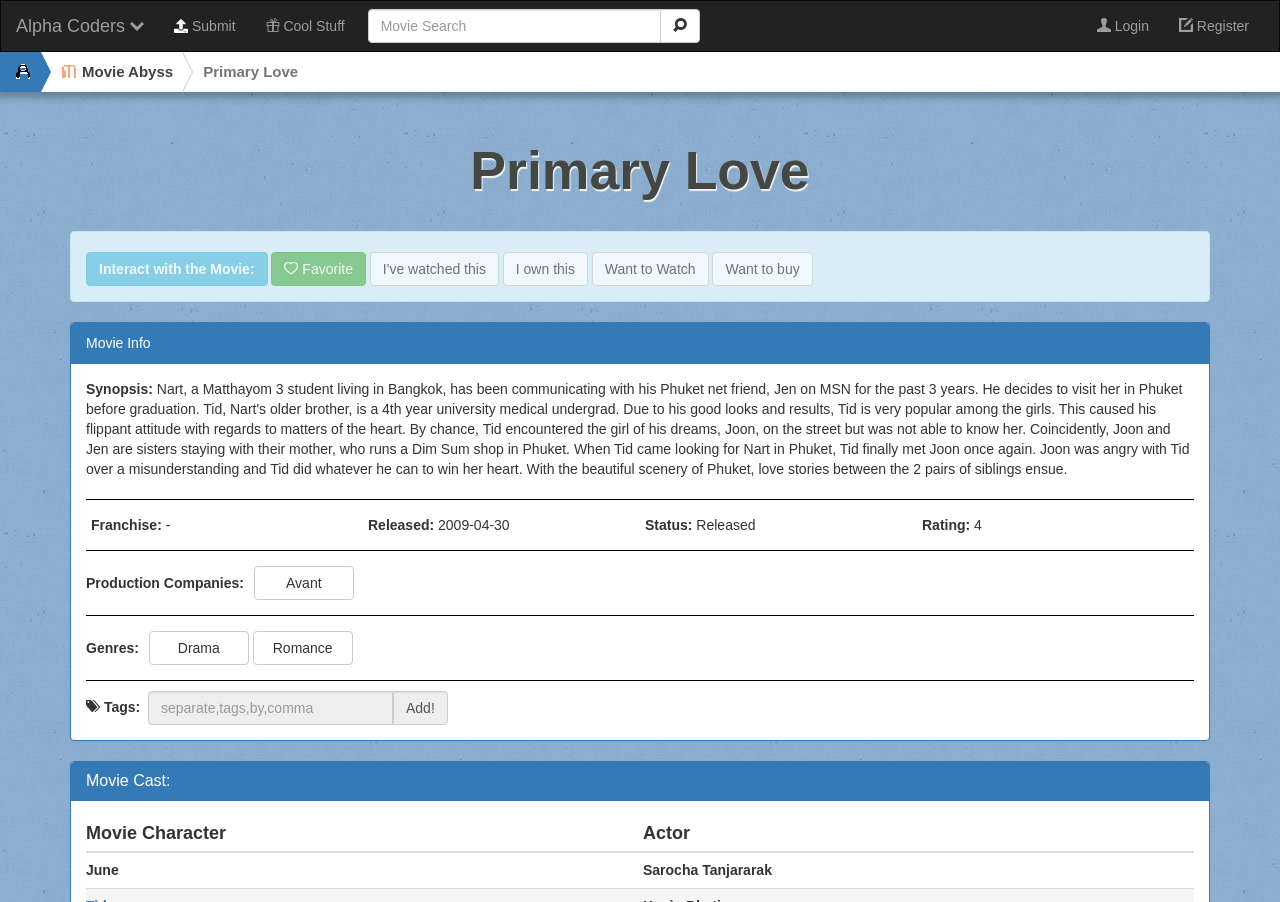Find the bounding box coordinates corresponding to the UI element with the description: "Alpha Coders". The coordinates should be formatted as [left, top, right, bottom], with values as floats between 0 and 1.

[0.001, 0.001, 0.124, 0.057]